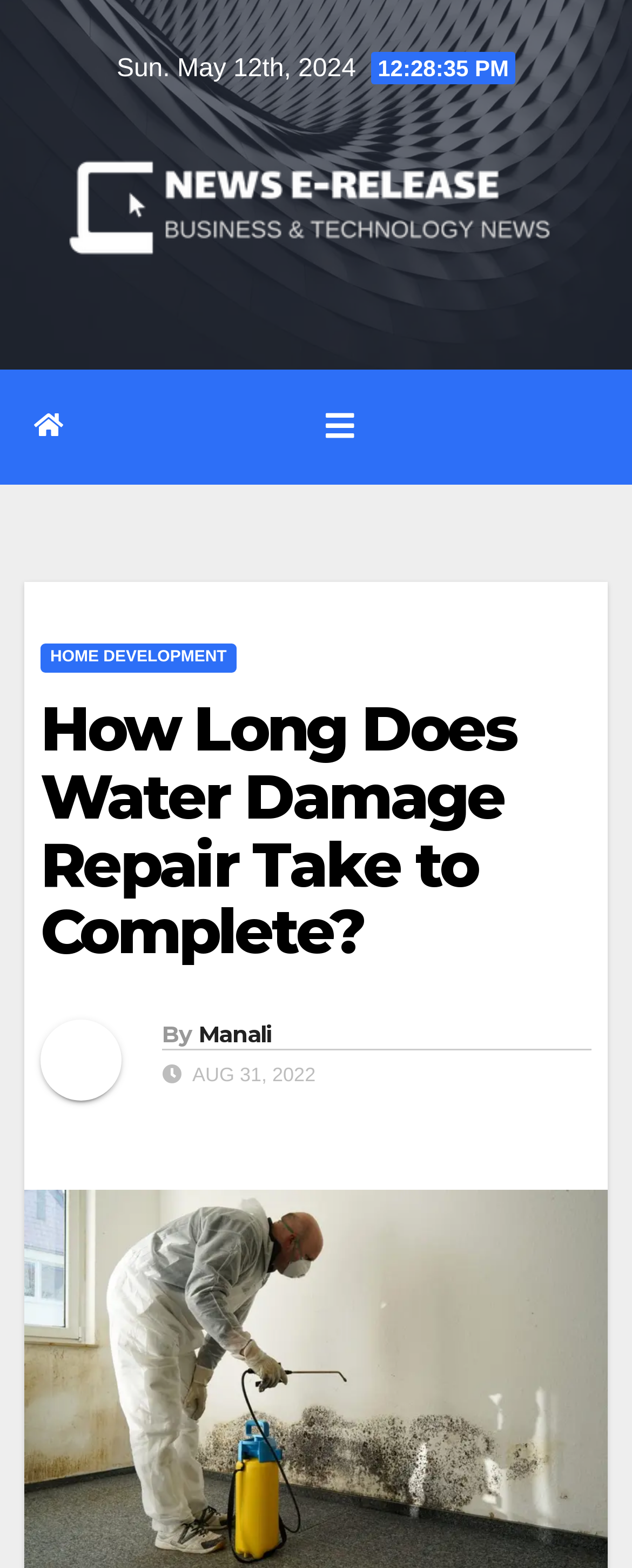Find and provide the bounding box coordinates for the UI element described here: "Home Development". The coordinates should be given as four float numbers between 0 and 1: [left, top, right, bottom].

[0.064, 0.41, 0.374, 0.429]